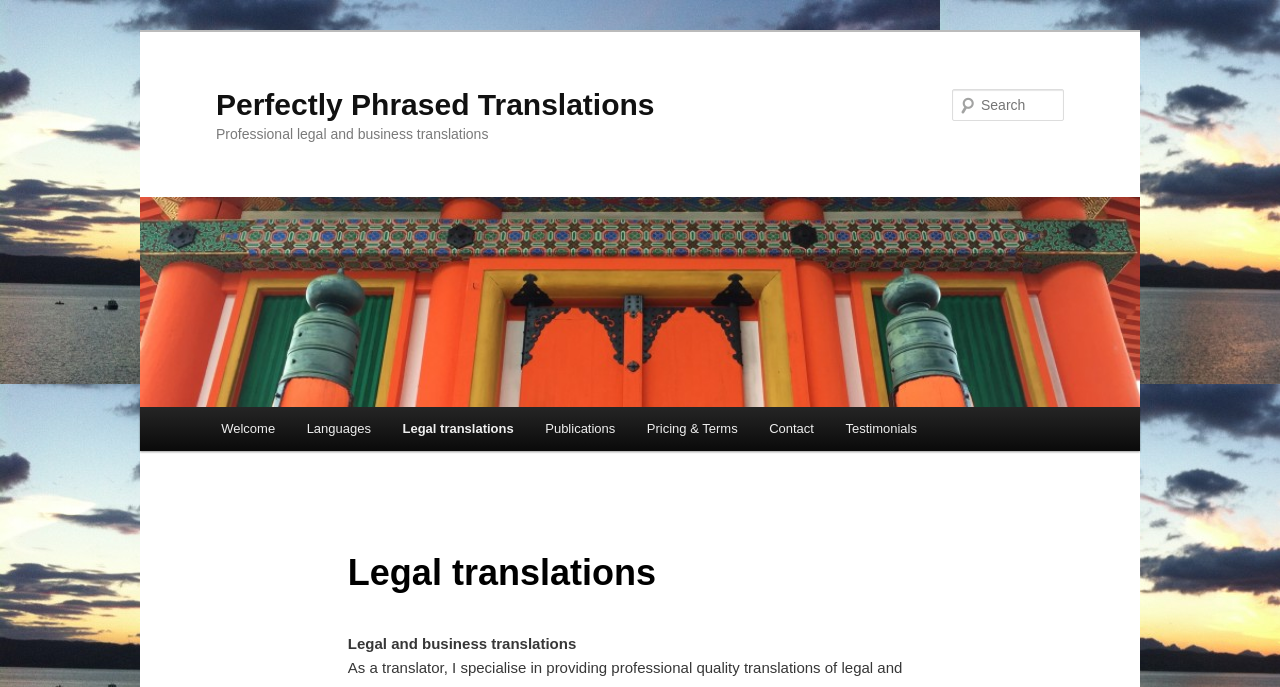Create an elaborate caption that covers all aspects of the webpage.

The webpage is about legal translations, specifically Perfectly Phrased Translations. At the top, there is a heading with the company name, "Perfectly Phrased Translations", which is also a link. Below it, there is another heading that describes the service, "Professional legal and business translations". 

On the top right, there is a search function, consisting of a "Search" text and a textbox. 

The main menu is located on the left side, with links to different sections, including "Welcome", "Languages", "Legal translations", "Publications", "Pricing & Terms", "Contact", and "Testimonials". 

Below the main menu, there is a section with a heading "Legal translations" and a subheading "Legal and business translations".